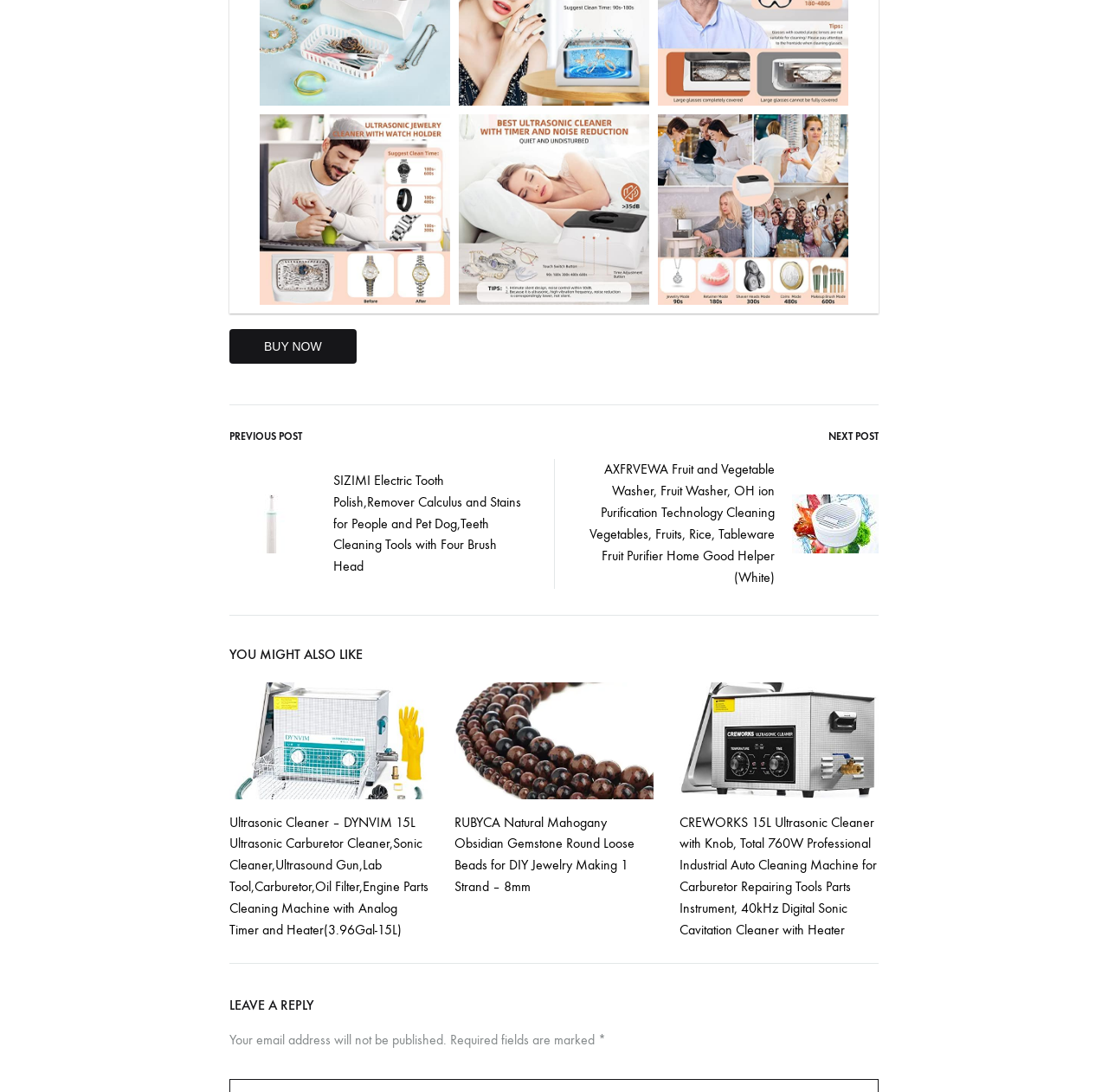Identify the bounding box coordinates of the clickable region required to complete the instruction: "Read the Ultrasonic Cleaner product description". The coordinates should be given as four float numbers within the range of 0 and 1, i.e., [left, top, right, bottom].

[0.207, 0.744, 0.387, 0.862]